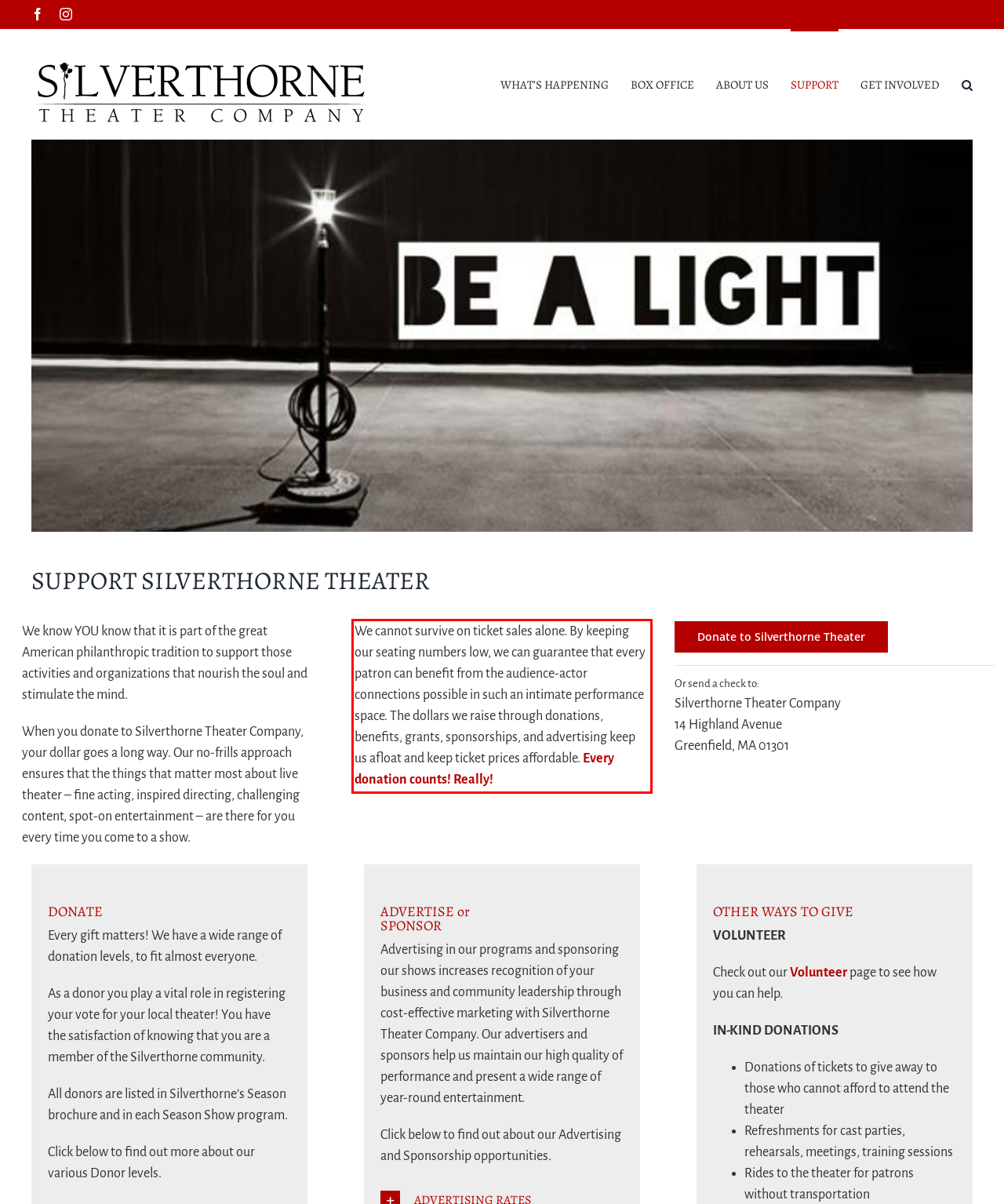Given the screenshot of a webpage, identify the red rectangle bounding box and recognize the text content inside it, generating the extracted text.

We cannot survive on ticket sales alone. By keeping our seating numbers low, we can guarantee that every patron can benefit from the audience-actor connections possible in such an intimate performance space. The dollars we raise through donations, benefits, grants, sponsorships, and advertising keep us afloat and keep ticket prices affordable. Every donation counts! Really!